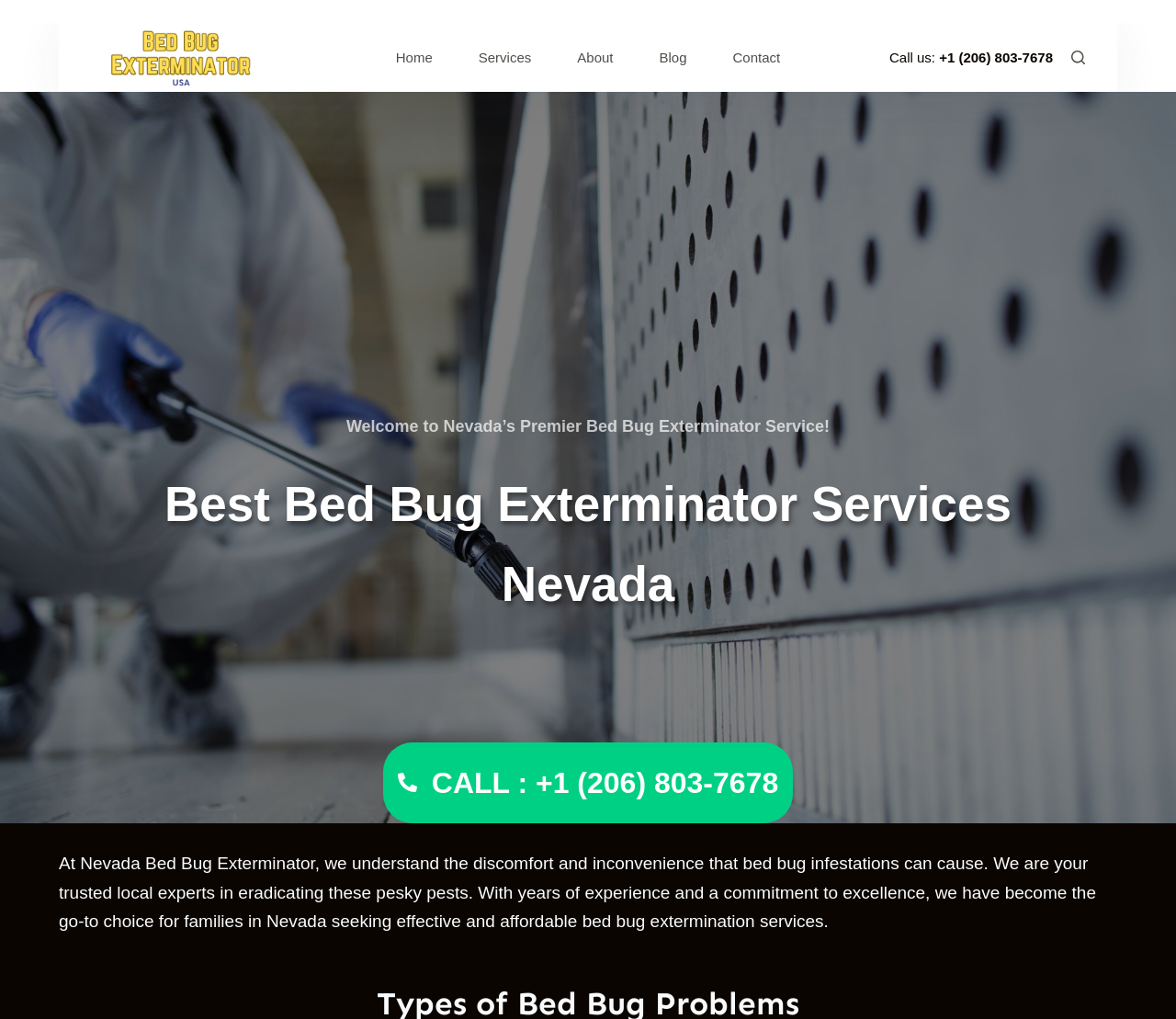From the image, can you give a detailed response to the question below:
What is the phone number to call for bed bug extermination services?

I found the phone number by looking at the link with the text '+1 (206) 803-7678' which is located at the top right corner of the webpage, and also repeated in the main content area.